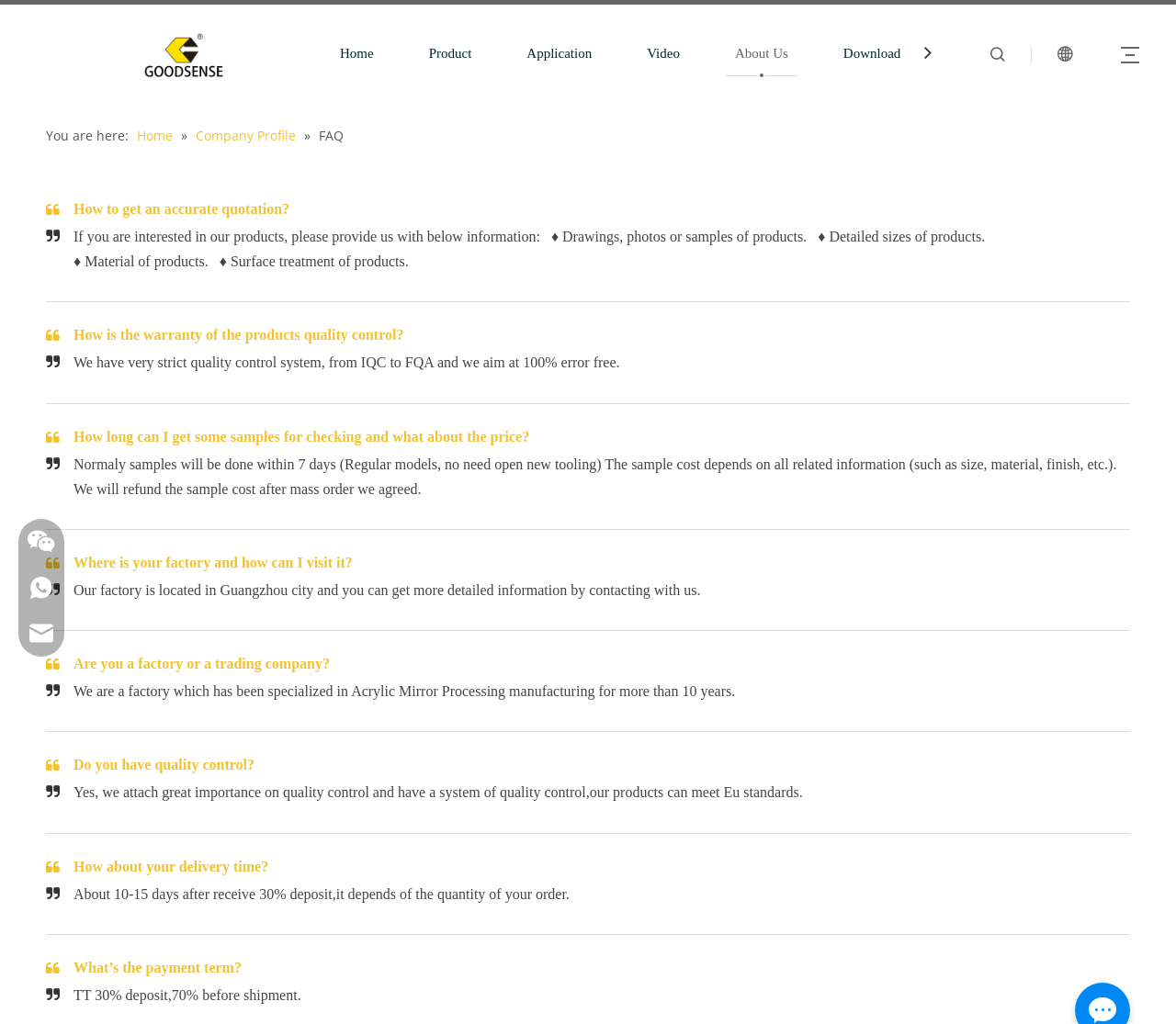Determine the bounding box coordinates of the clickable region to follow the instruction: "Click the 'Company Profile' link".

[0.166, 0.124, 0.255, 0.141]